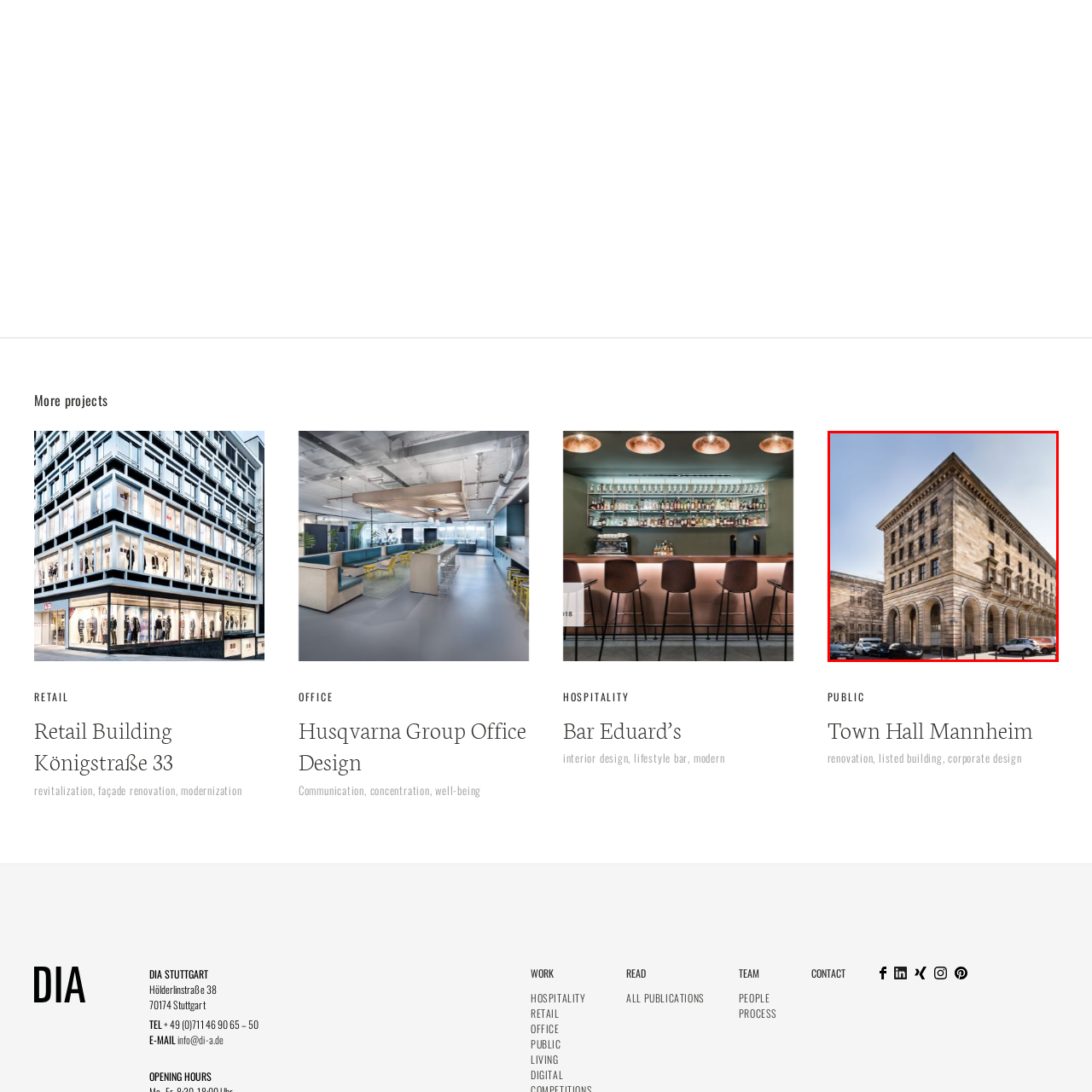What is the contrast between the building and the vehicles?
Observe the image inside the red bounding box carefully and formulate a detailed answer based on what you can infer from the visual content.

The caption highlights the contrast between the classic design of the Town Hall and the modern vehicles parked along the curb. This contrast emphasizes the blending of history and modernity, showcasing the building's ability to adapt to current needs while preserving its architectural integrity.